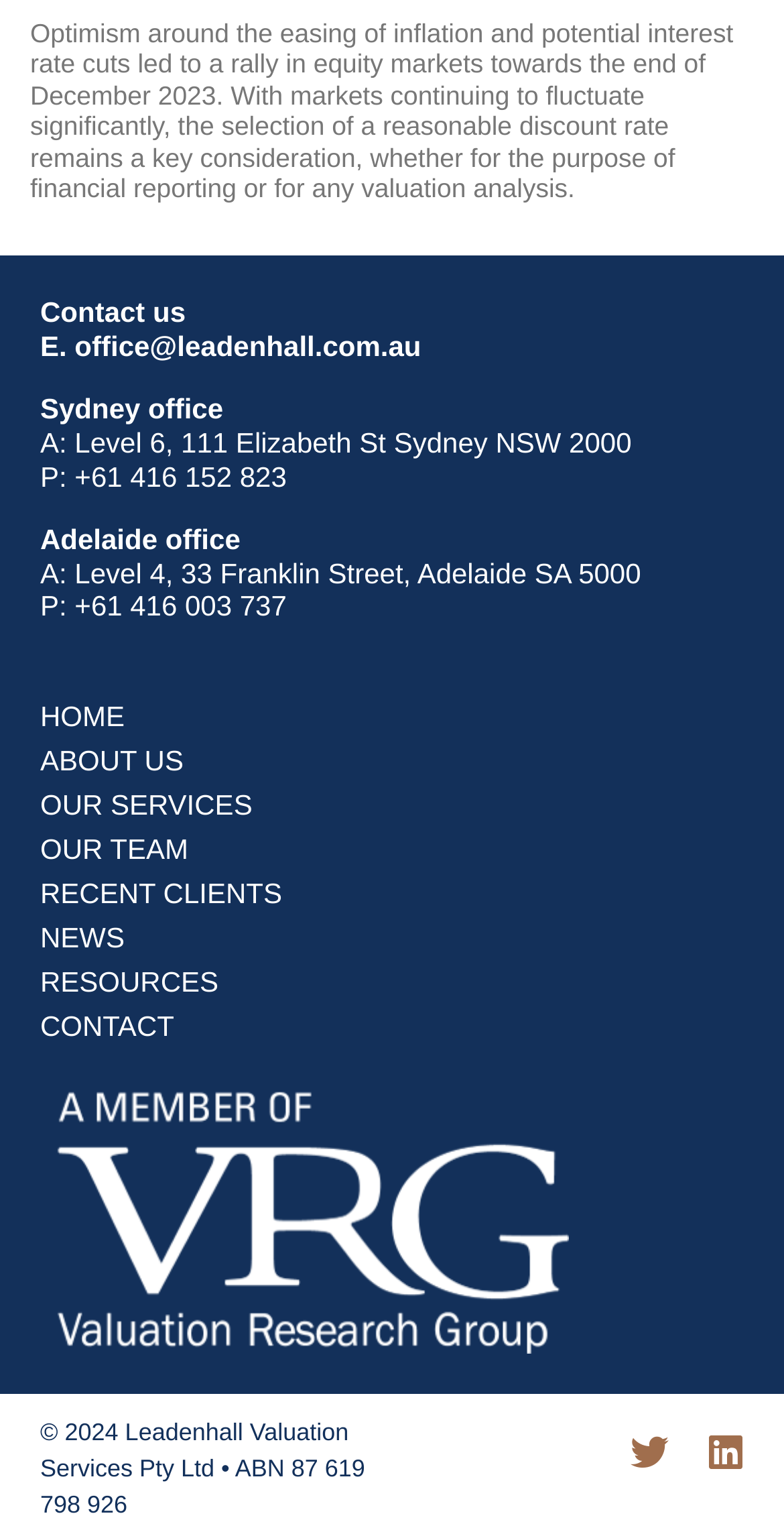Answer the following query with a single word or phrase:
What is the main topic of the webpage?

valuation services